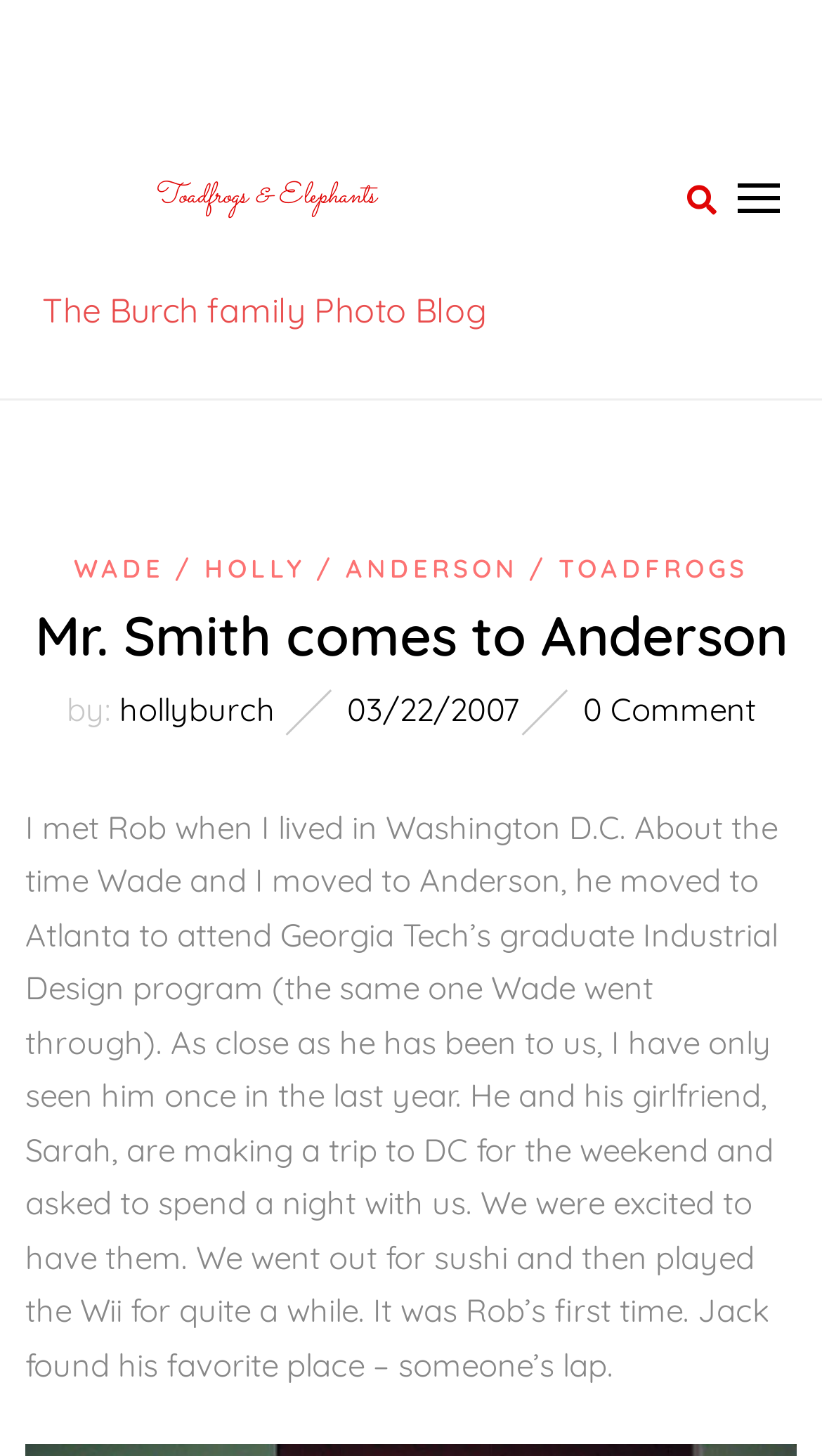What is the name of the blog?
Please respond to the question with a detailed and informative answer.

I determined the answer by looking at the StaticText element with the text 'The Burch family Photo Blog' which is located at the top of the webpage, indicating that it is the title of the blog.